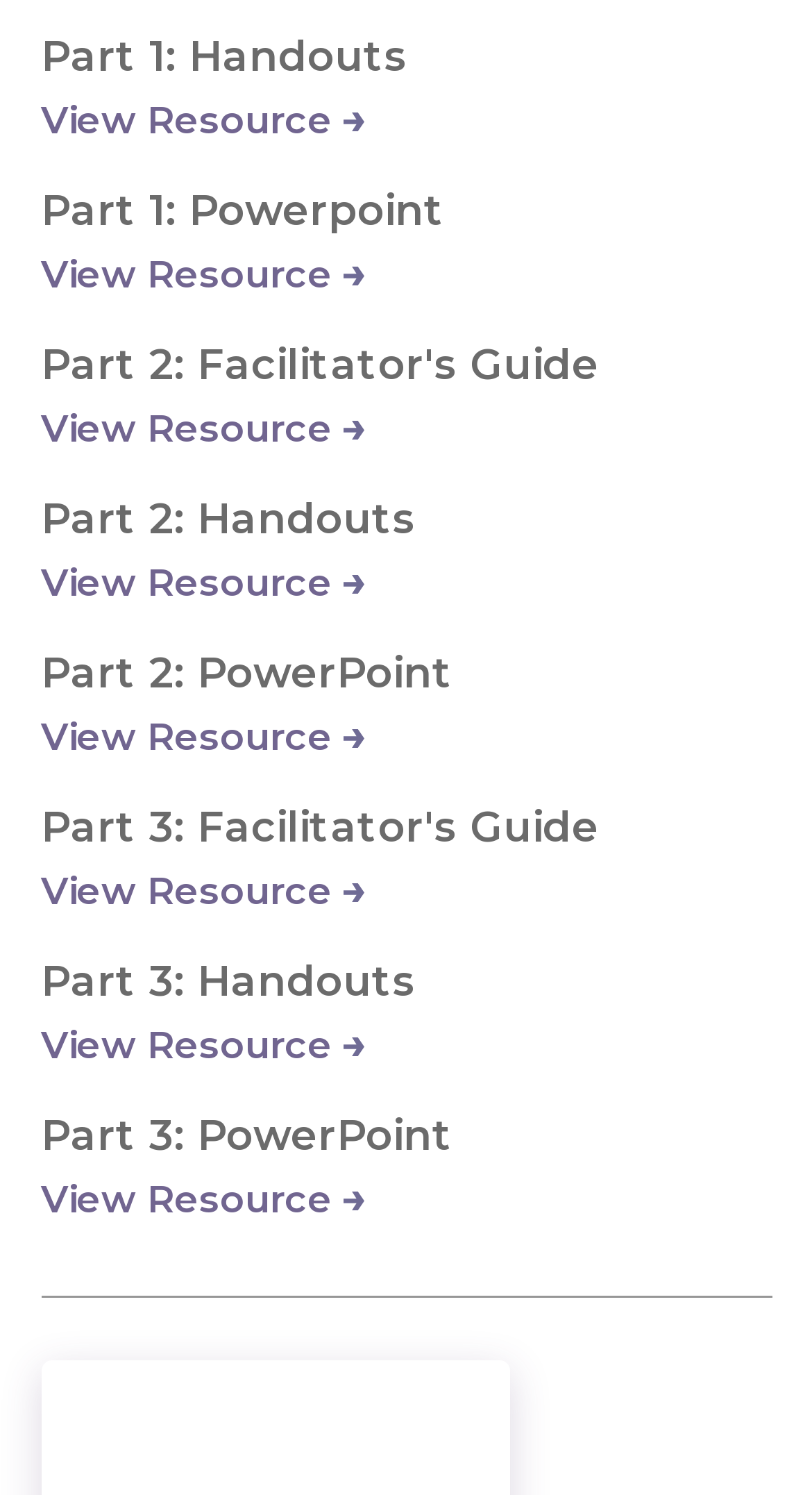Identify the coordinates of the bounding box for the element that must be clicked to accomplish the instruction: "View Part 3 handouts".

[0.05, 0.684, 0.447, 0.715]